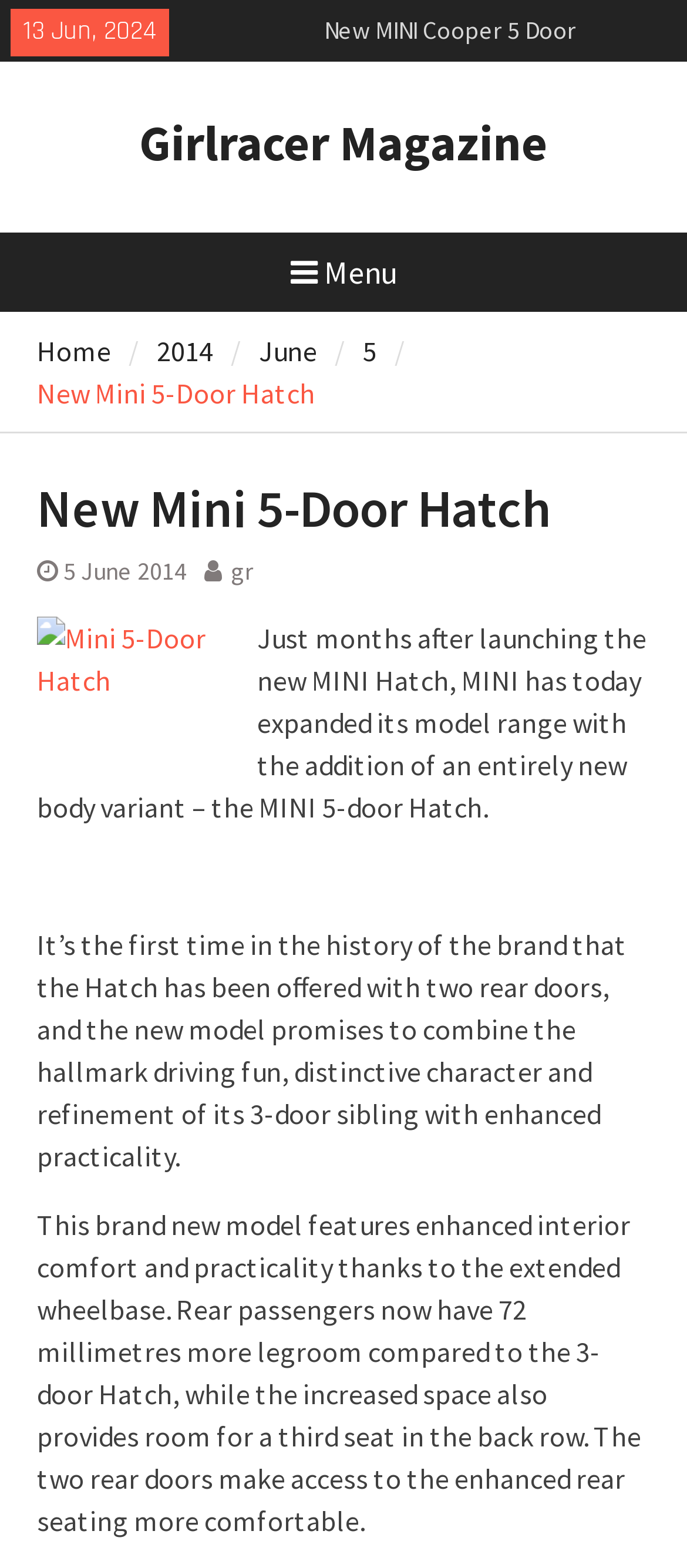Locate the bounding box coordinates of the element that should be clicked to execute the following instruction: "Click on the 'New MINI Cooper 5 Door' link".

[0.472, 0.127, 0.839, 0.147]